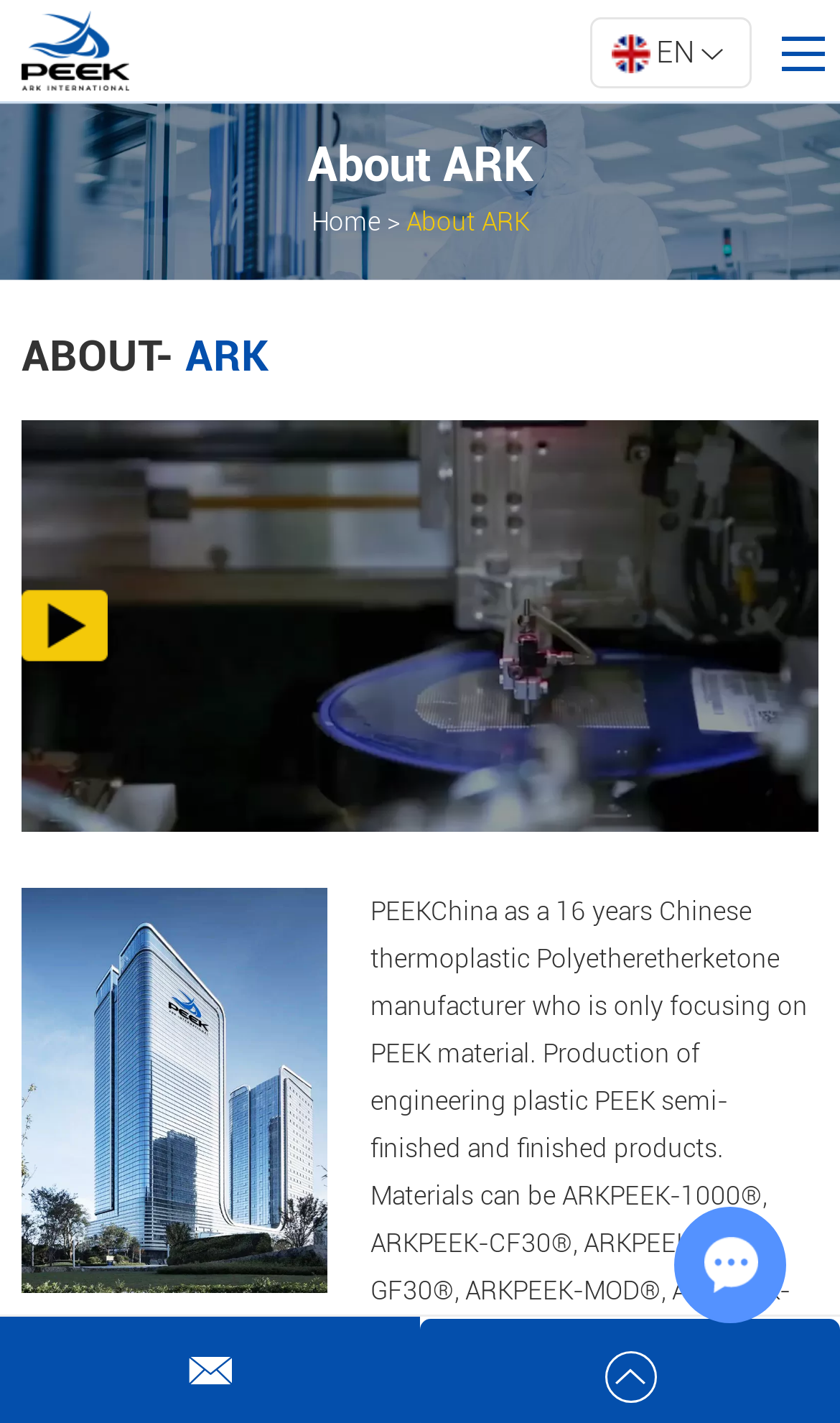Identify the bounding box coordinates of the clickable region to carry out the given instruction: "Follow on Facebook".

None